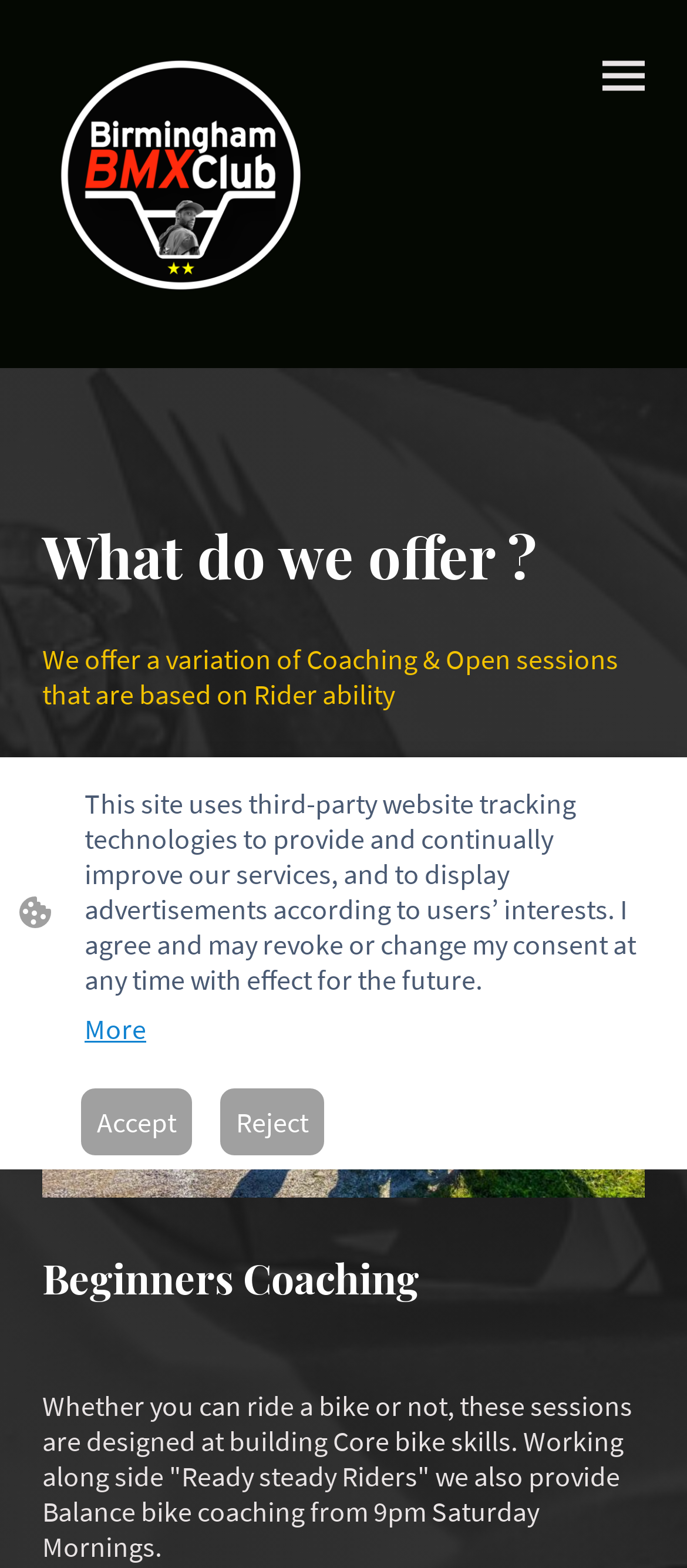Extract the bounding box coordinates for the UI element described as: "Accept".

[0.118, 0.694, 0.279, 0.737]